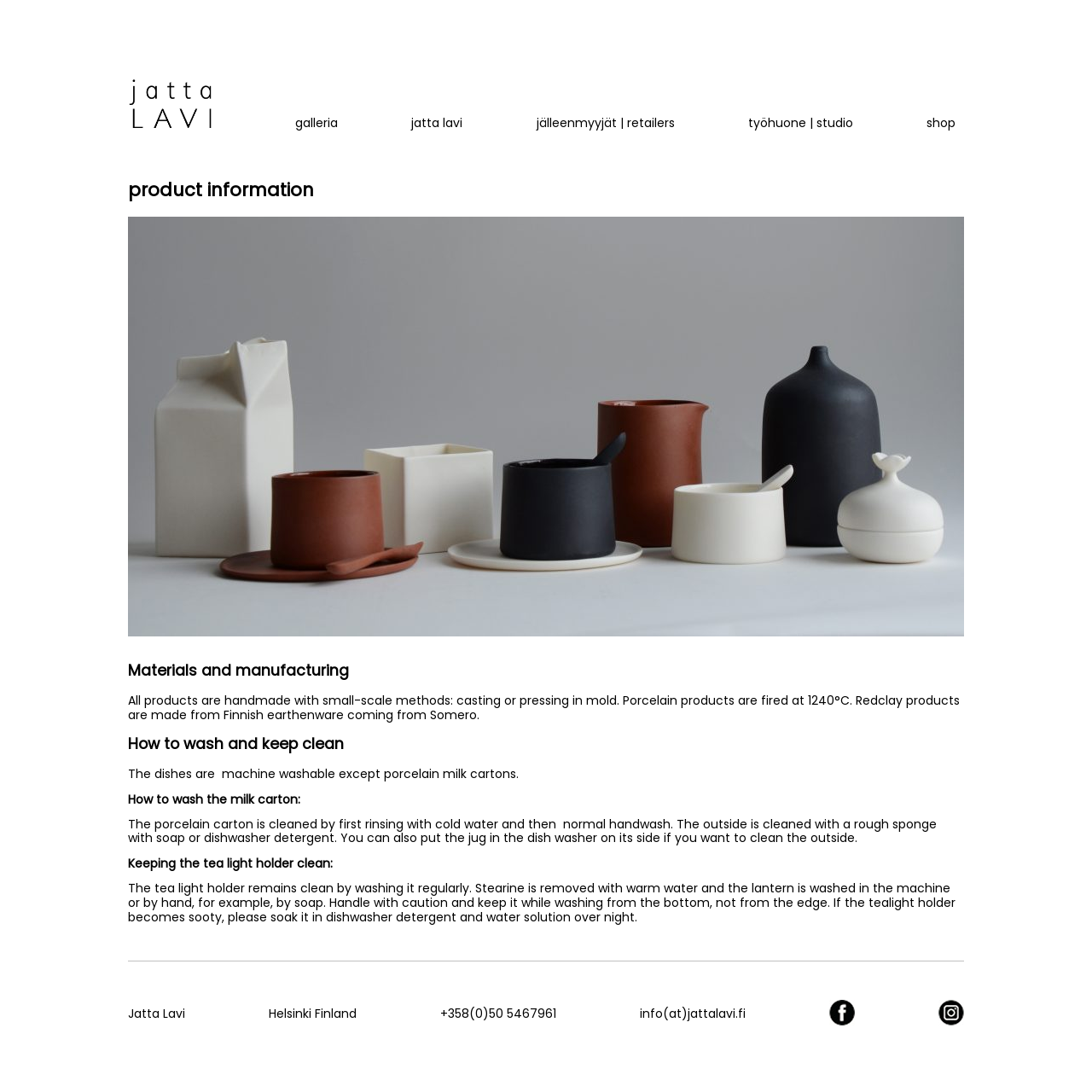What is the contact phone number of Jatta Lavi?
Provide a one-word or short-phrase answer based on the image.

+358(0)50 5467961